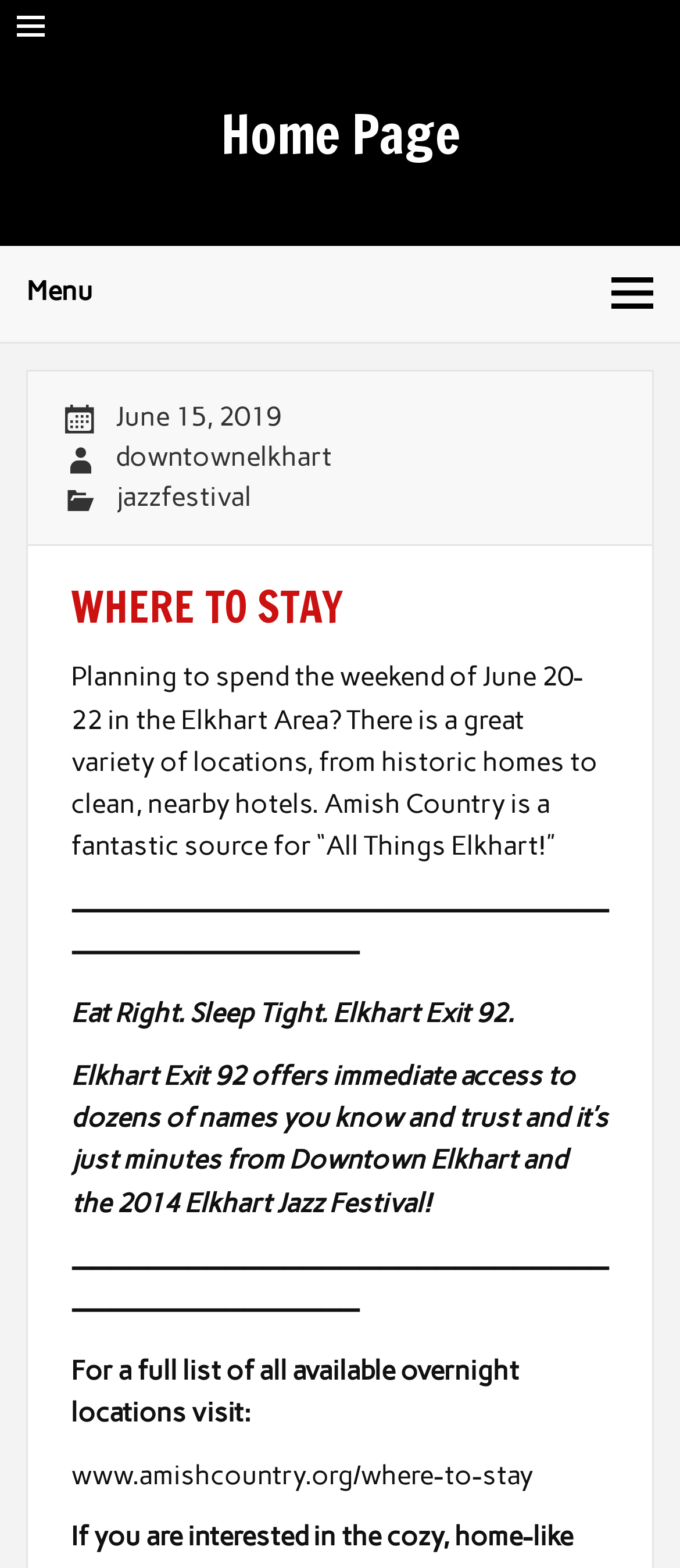What is the exit number mentioned for immediate access to dozens of names?
Please analyze the image and answer the question with as much detail as possible.

The exit number is mentioned in the text 'Elkhart Exit 92 offers immediate access to dozens of names you know and trust...' which is a part of the webpage content, describing the location's accessibility.